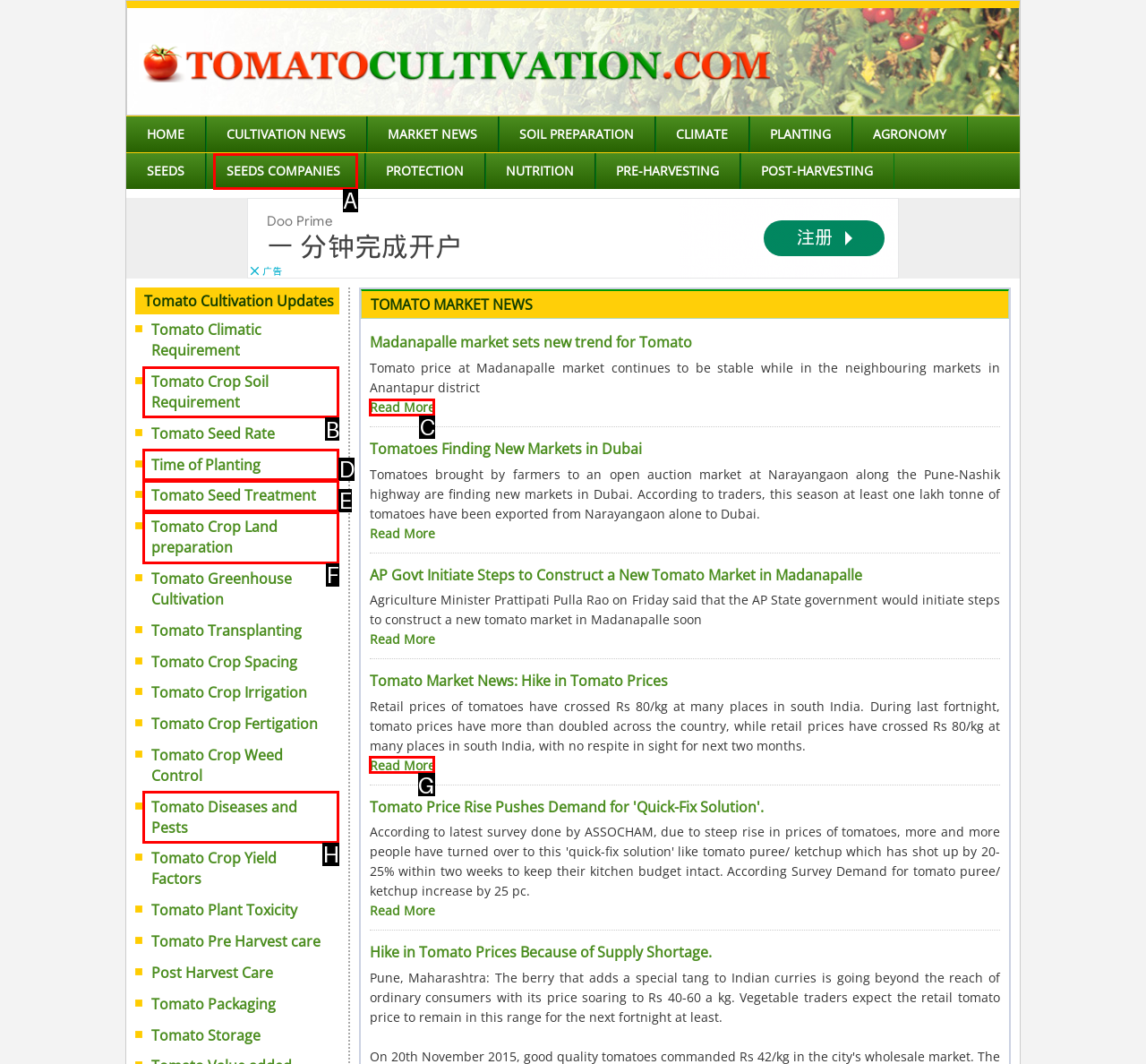Tell me which one HTML element I should click to complete this task: Click on the link to know more about Hike in Tomato Prices Answer with the option's letter from the given choices directly.

G